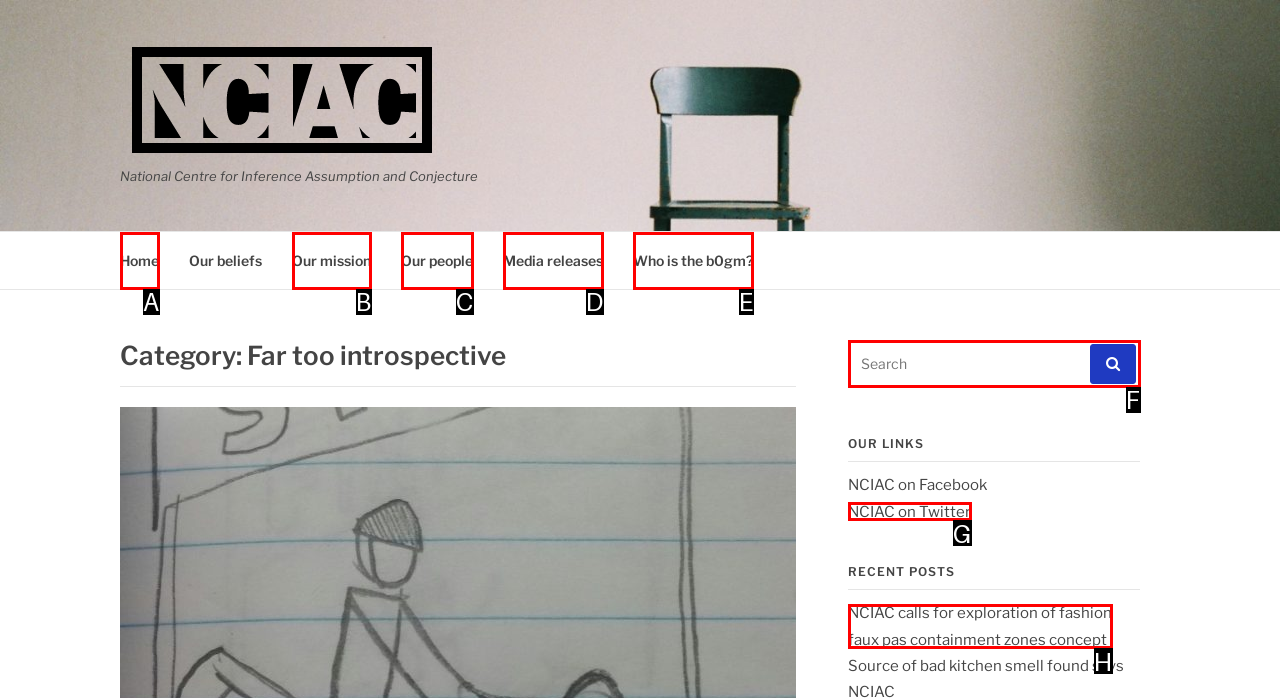Determine which HTML element best suits the description: Home. Reply with the letter of the matching option.

A